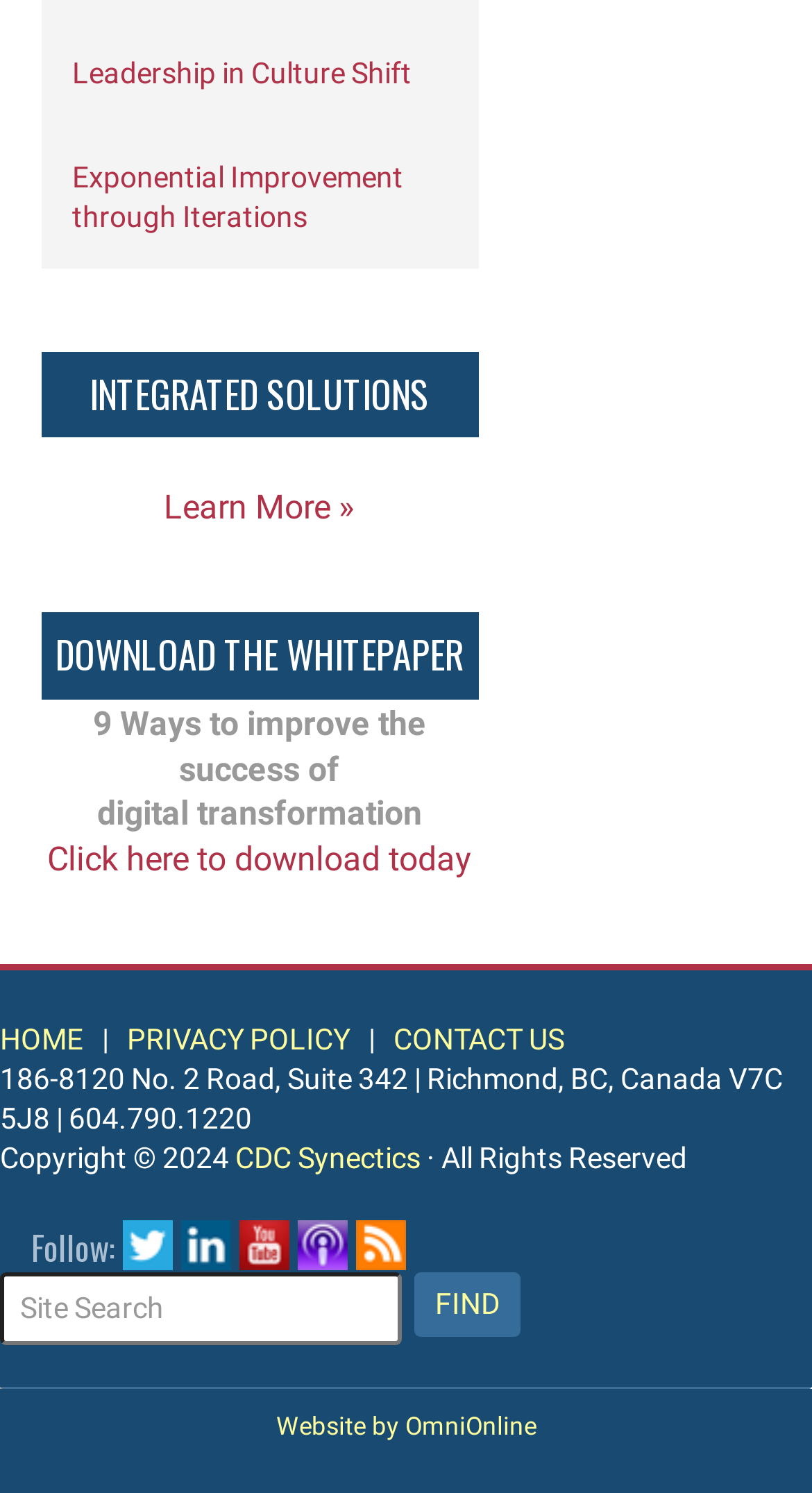Look at the image and answer the question in detail:
How many links are there in the footer section?

The footer section of the webpage contains links to 'HOME', 'PRIVACY POLICY', 'CONTACT US', 'CDC Synectics', and social media links, totaling 7 links.